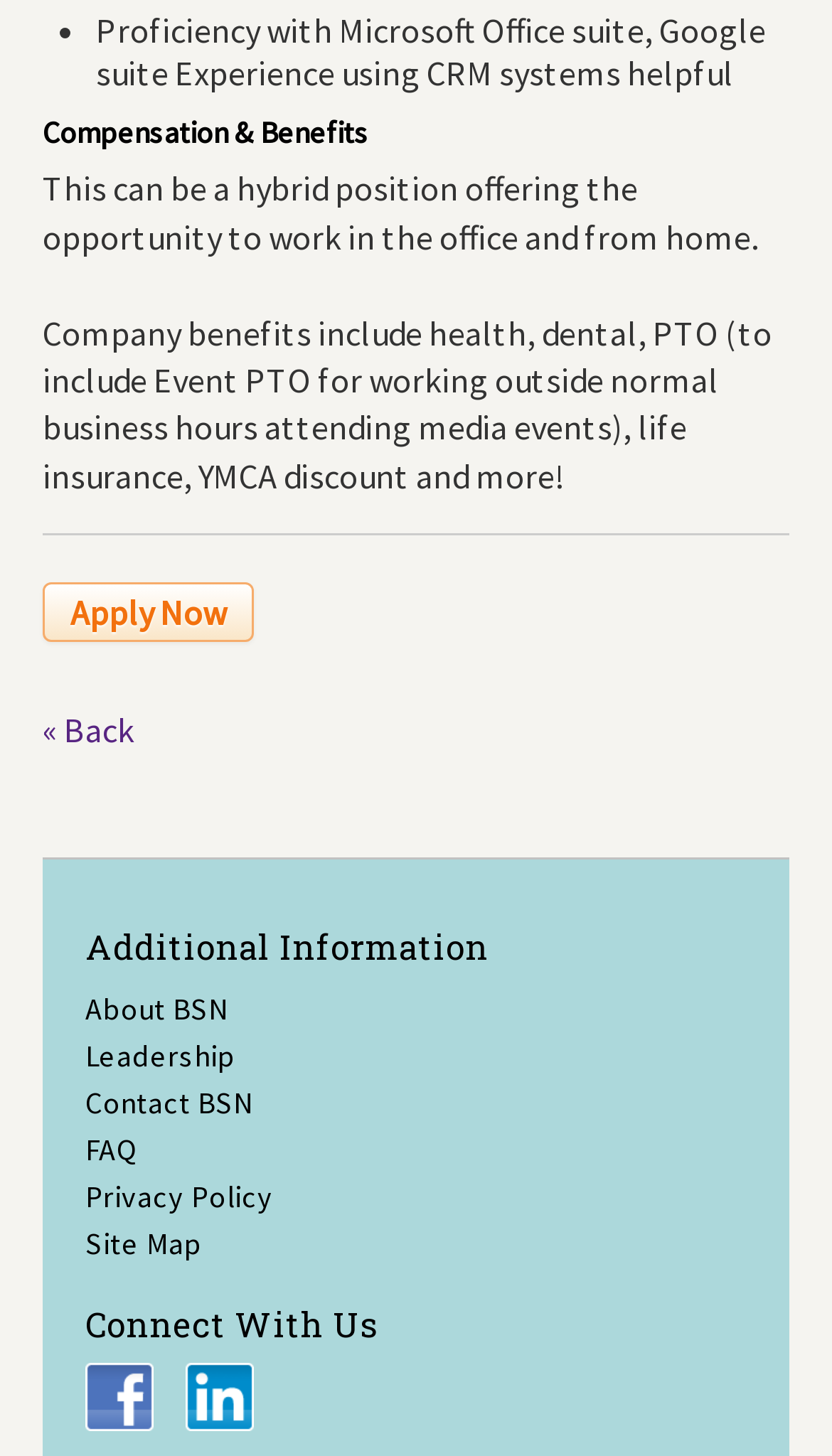Please specify the bounding box coordinates in the format (top-left x, top-left y, bottom-right x, bottom-right y), with all values as floating point numbers between 0 and 1. Identify the bounding box of the UI element described by: title="Follow BSN on LinkedIn"

[0.223, 0.943, 0.305, 0.97]